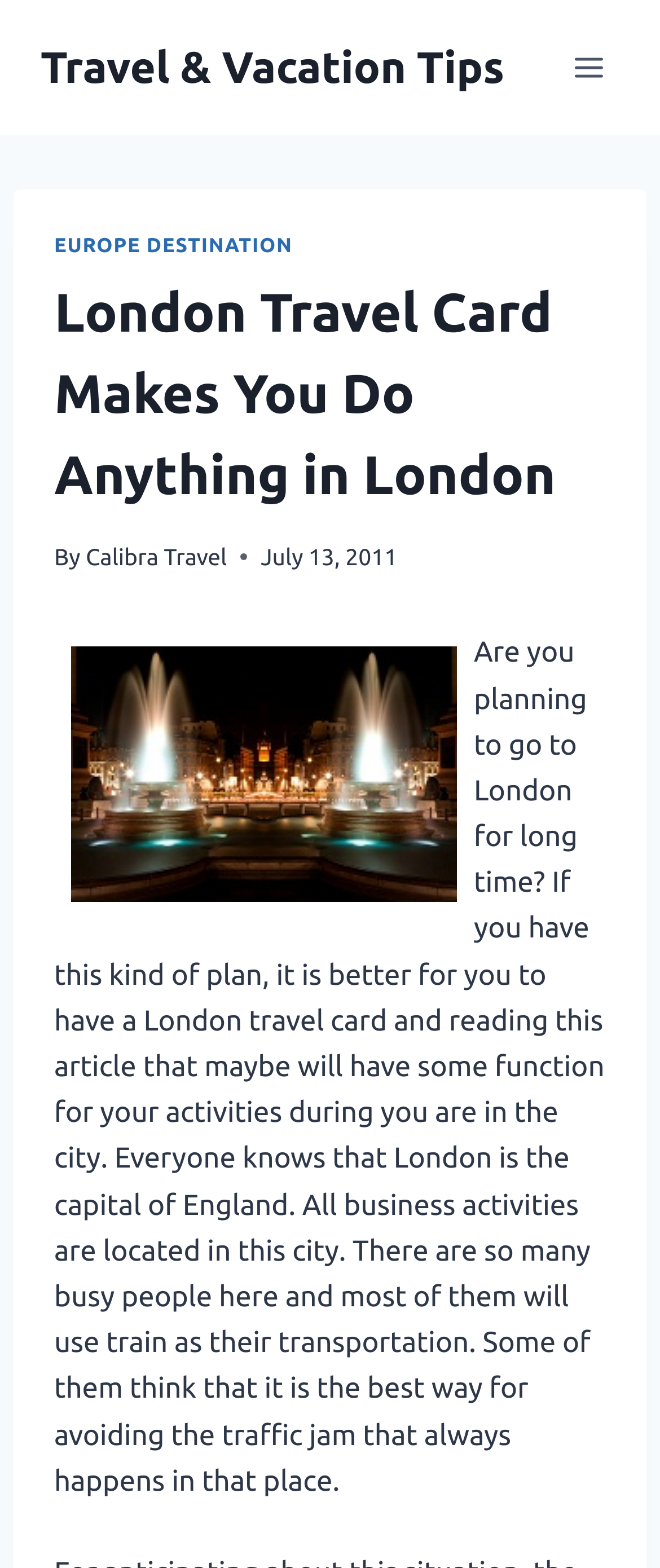Please provide a detailed answer to the question below by examining the image:
When was the article written?

The date of the article can be found in the time element, which displays 'July 13, 2011'.